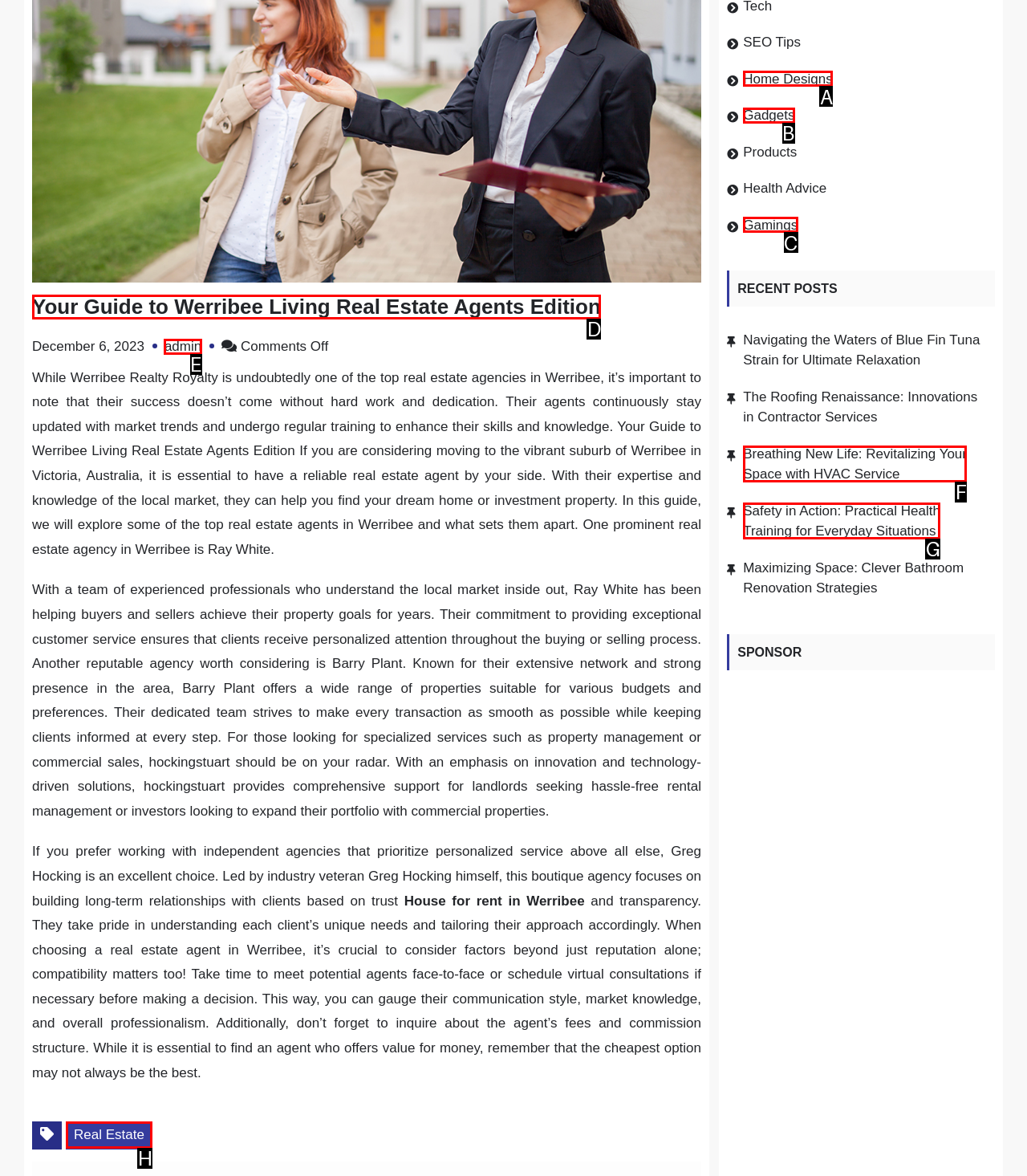Given the description: admin, identify the HTML element that fits best. Respond with the letter of the correct option from the choices.

E